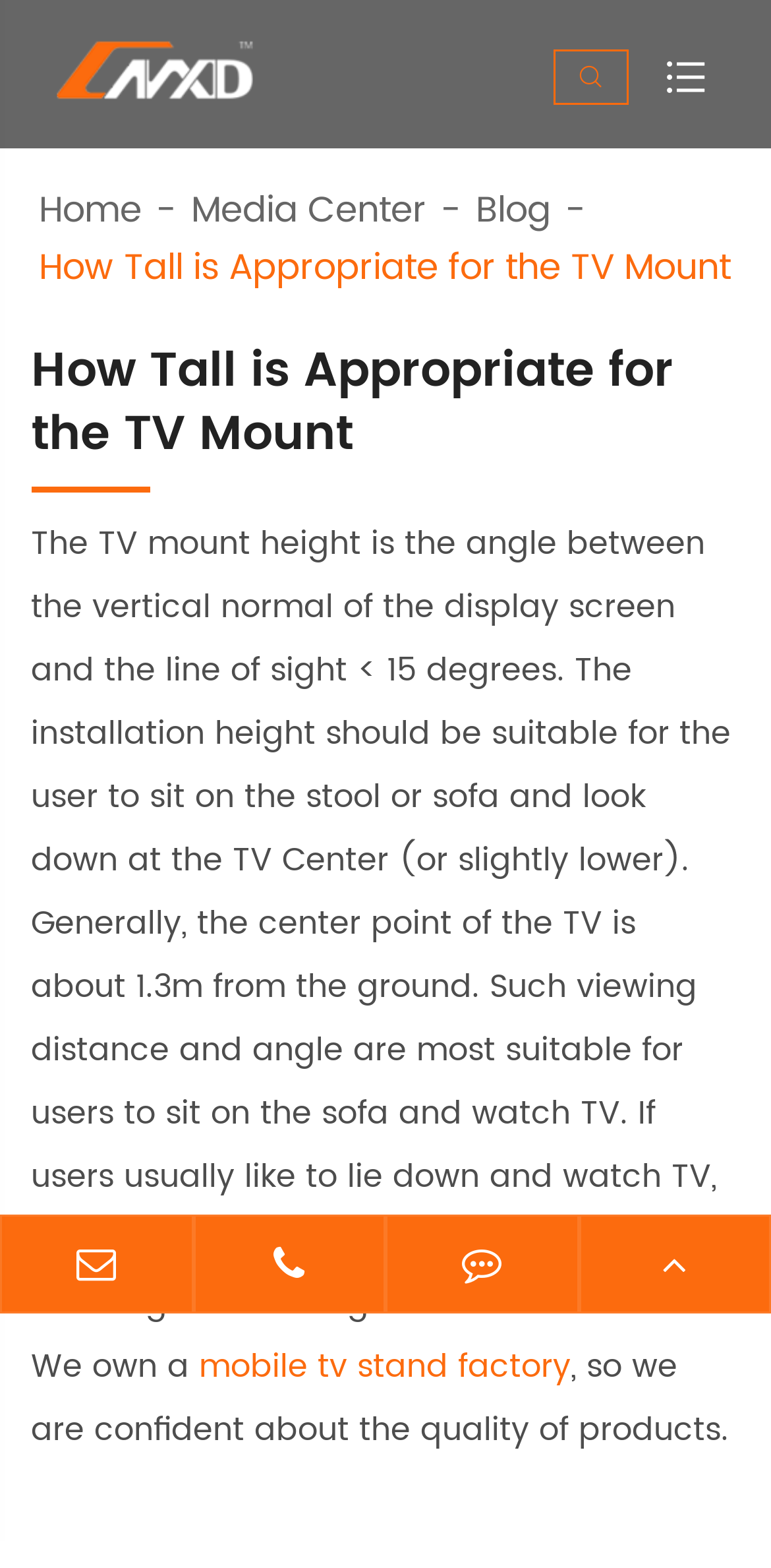What is the suitable viewing distance for TV?
Based on the image, answer the question with a single word or brief phrase.

about 1.3m from the ground